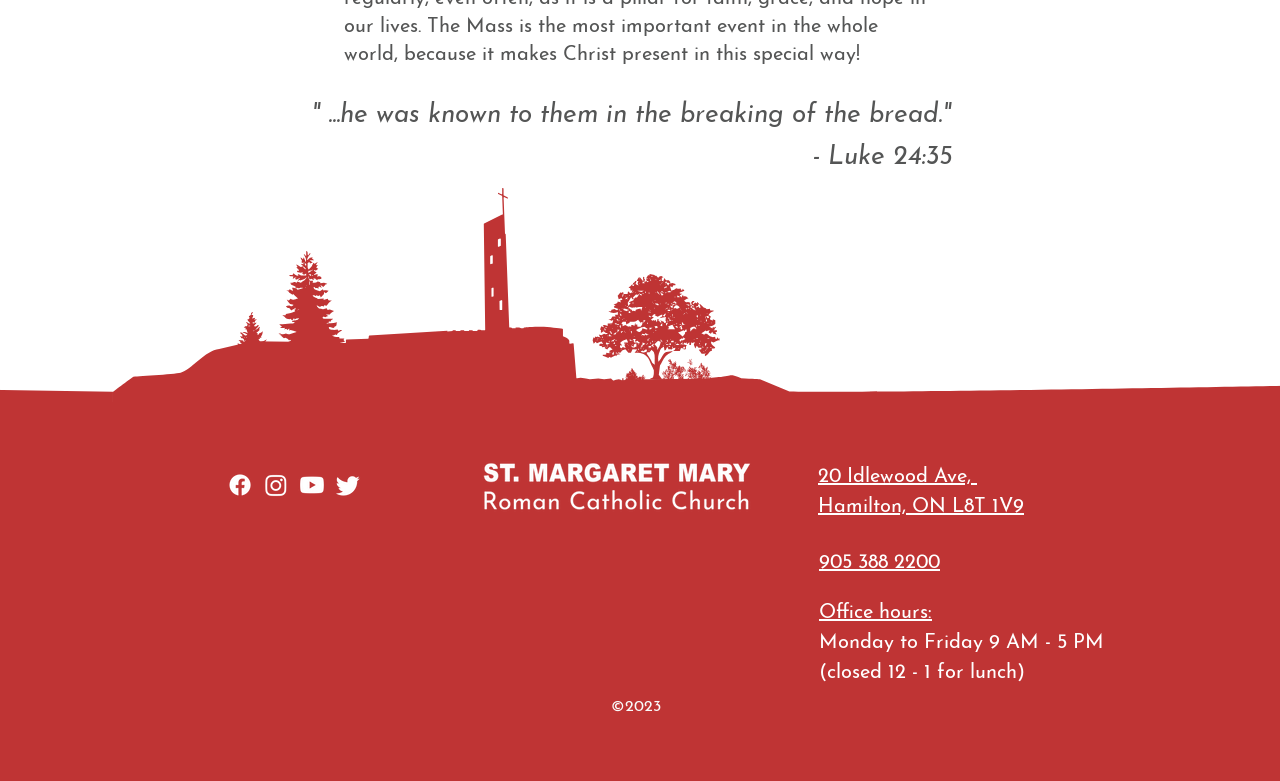Answer the question with a single word or phrase: 
What is the quote on the webpage?

Luke 24:35